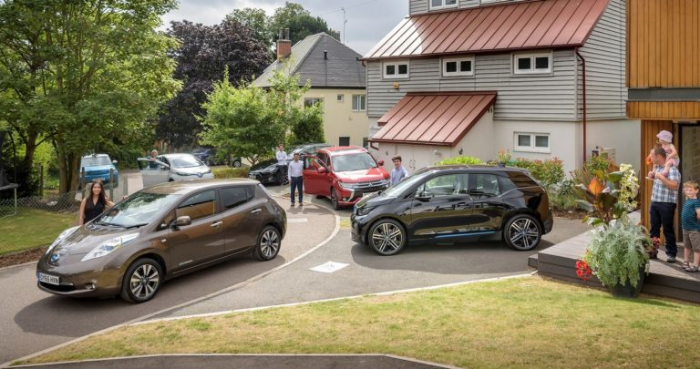Please give a succinct answer to the question in one word or phrase:
What type of gathering is depicted in the scene?

Community gathering